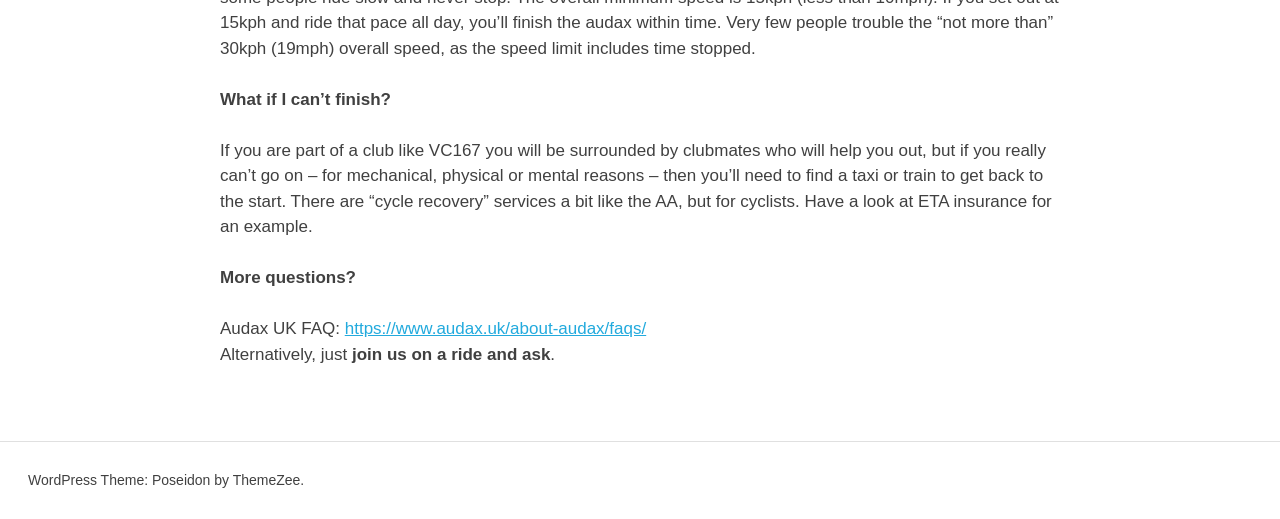What happens if you can’t finish a cycling event?
Answer with a single word or phrase by referring to the visual content.

Find a taxi or train